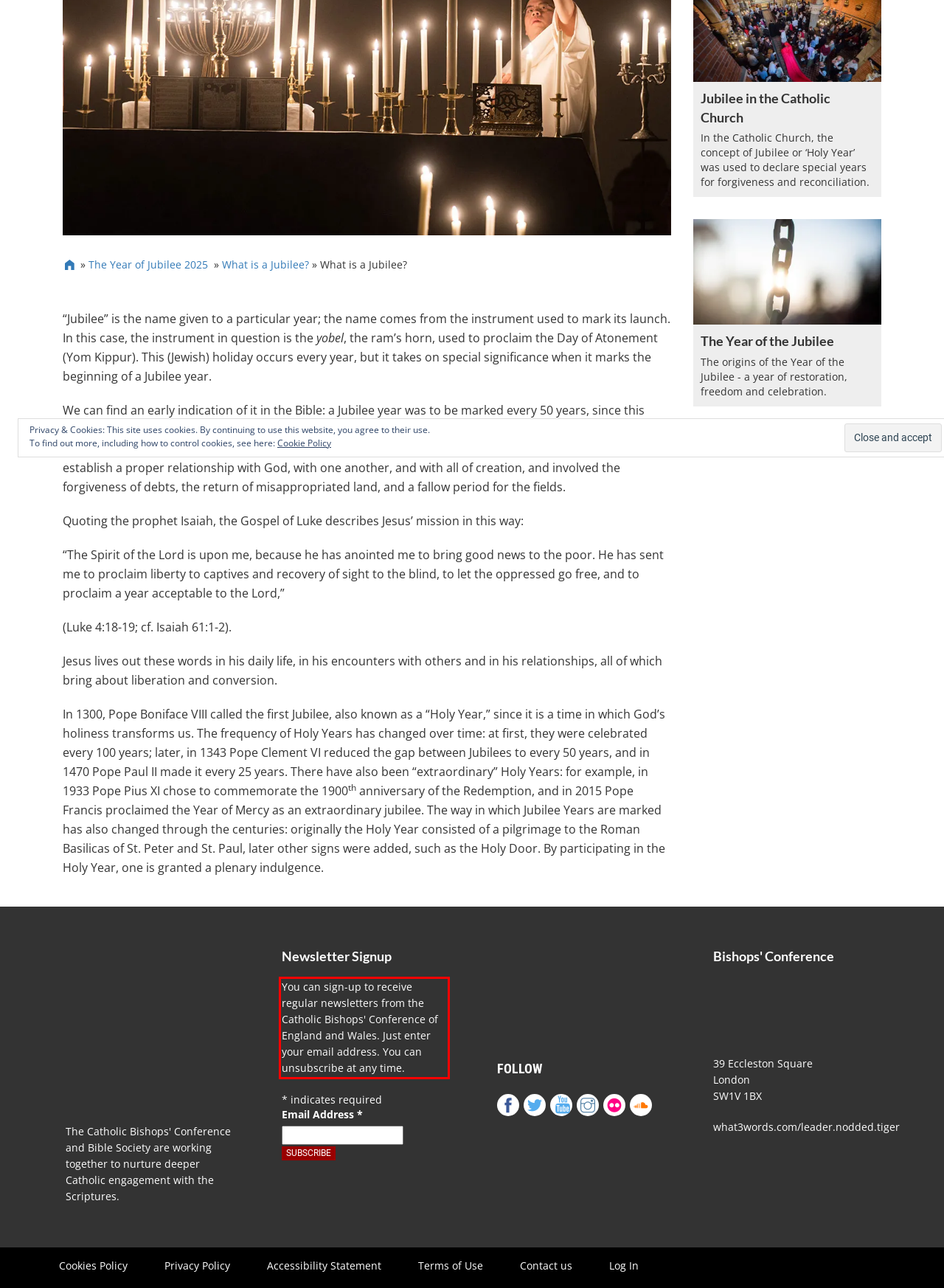Analyze the screenshot of a webpage where a red rectangle is bounding a UI element. Extract and generate the text content within this red bounding box.

You can sign-up to receive regular newsletters from the Catholic Bishops' Conference of England and Wales. Just enter your email address. You can unsubscribe at any time.